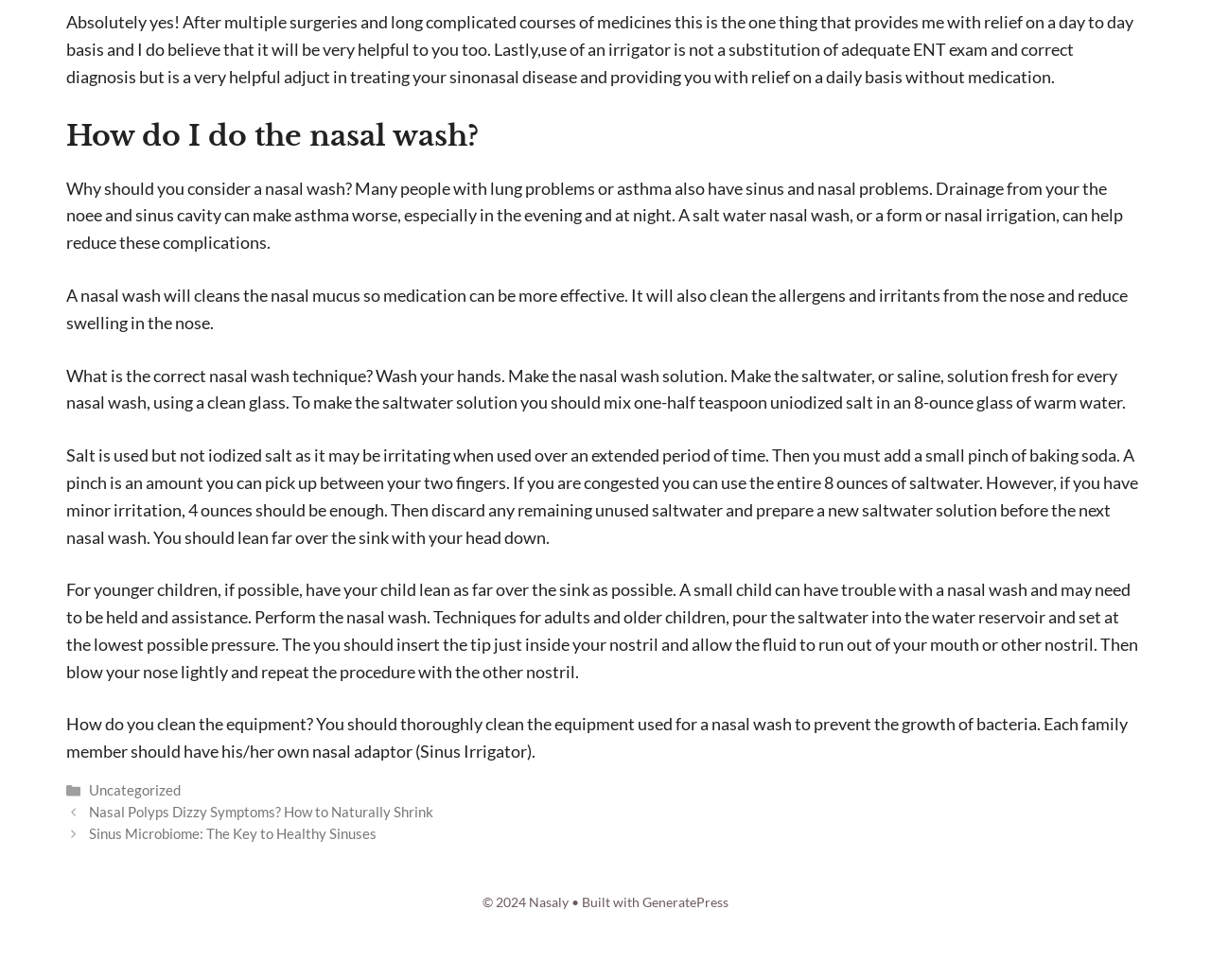Using the element description: "GeneratePress", determine the bounding box coordinates. The coordinates should be in the format [left, top, right, bottom], with values between 0 and 1.

[0.53, 0.912, 0.602, 0.929]